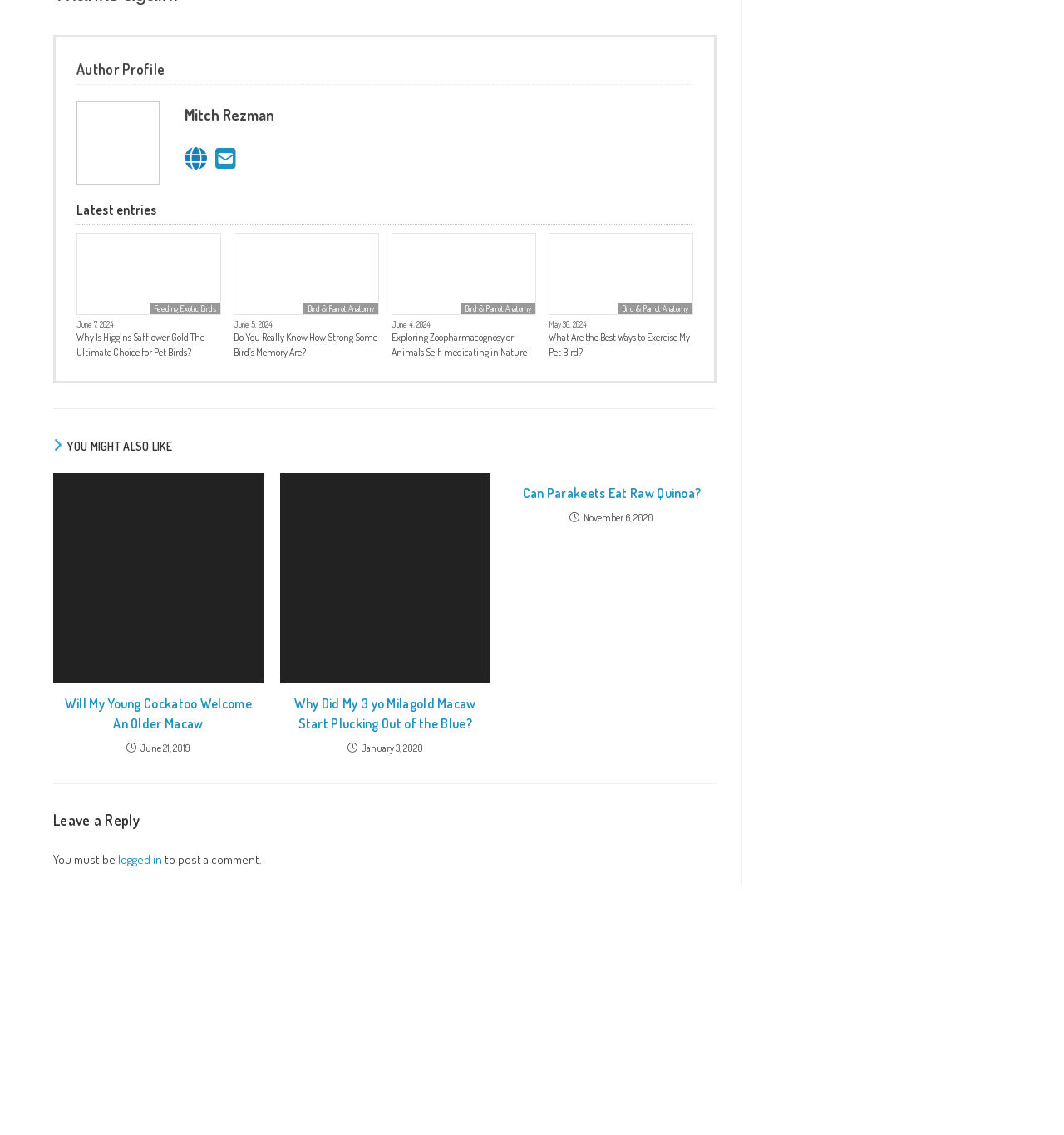What is the topic of the latest entries?
Use the image to answer the question with a single word or phrase.

Birds and parrots